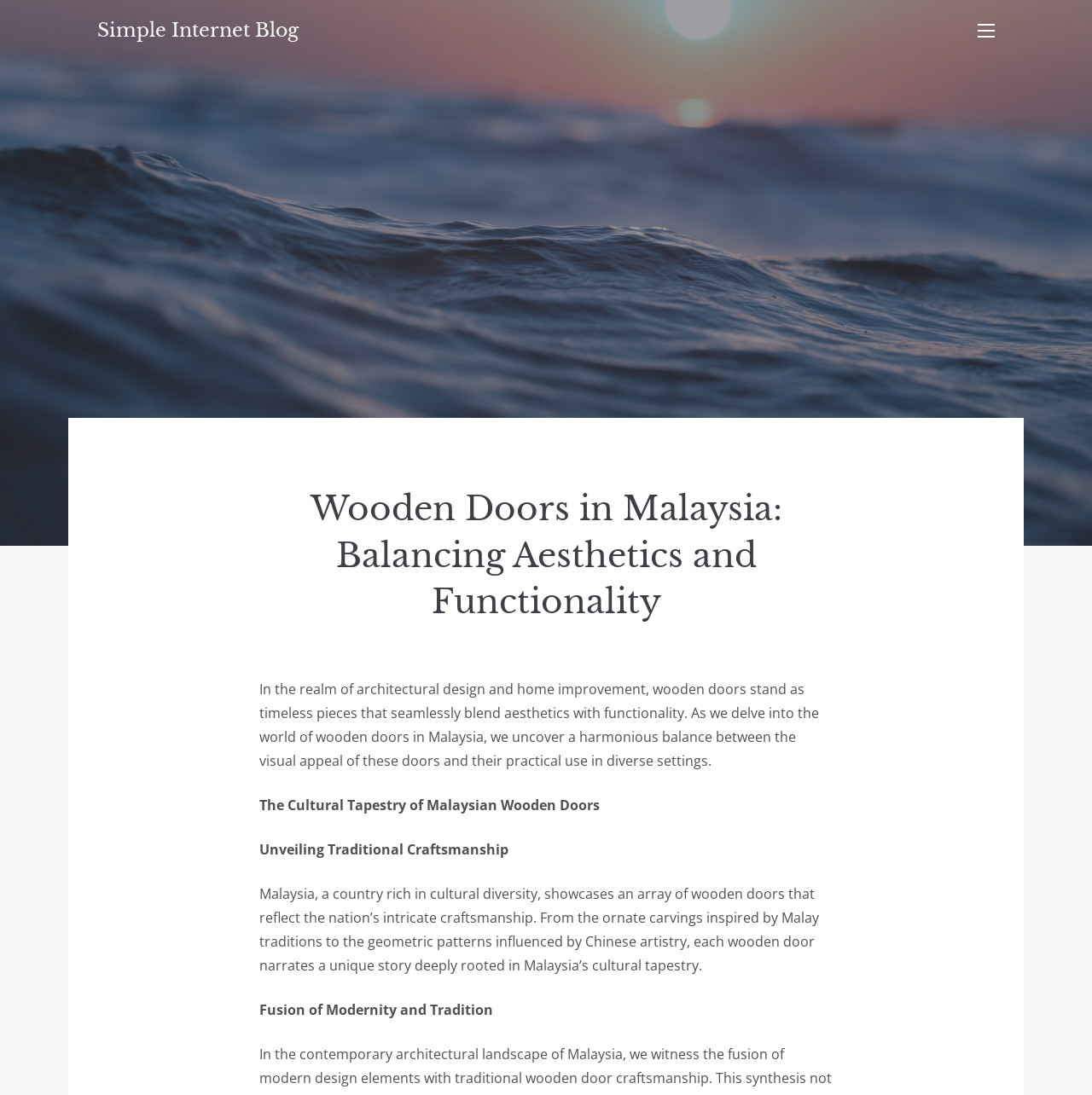What is the cultural significance of wooden doors in Malaysia?
Ensure your answer is thorough and detailed.

The webpage mentions that Malaysian wooden doors reflect the nation's cultural tapestry, showcasing an array of doors that narrate unique stories deeply rooted in Malaysia's cultural diversity, influenced by Malay, Chinese, and other traditions.